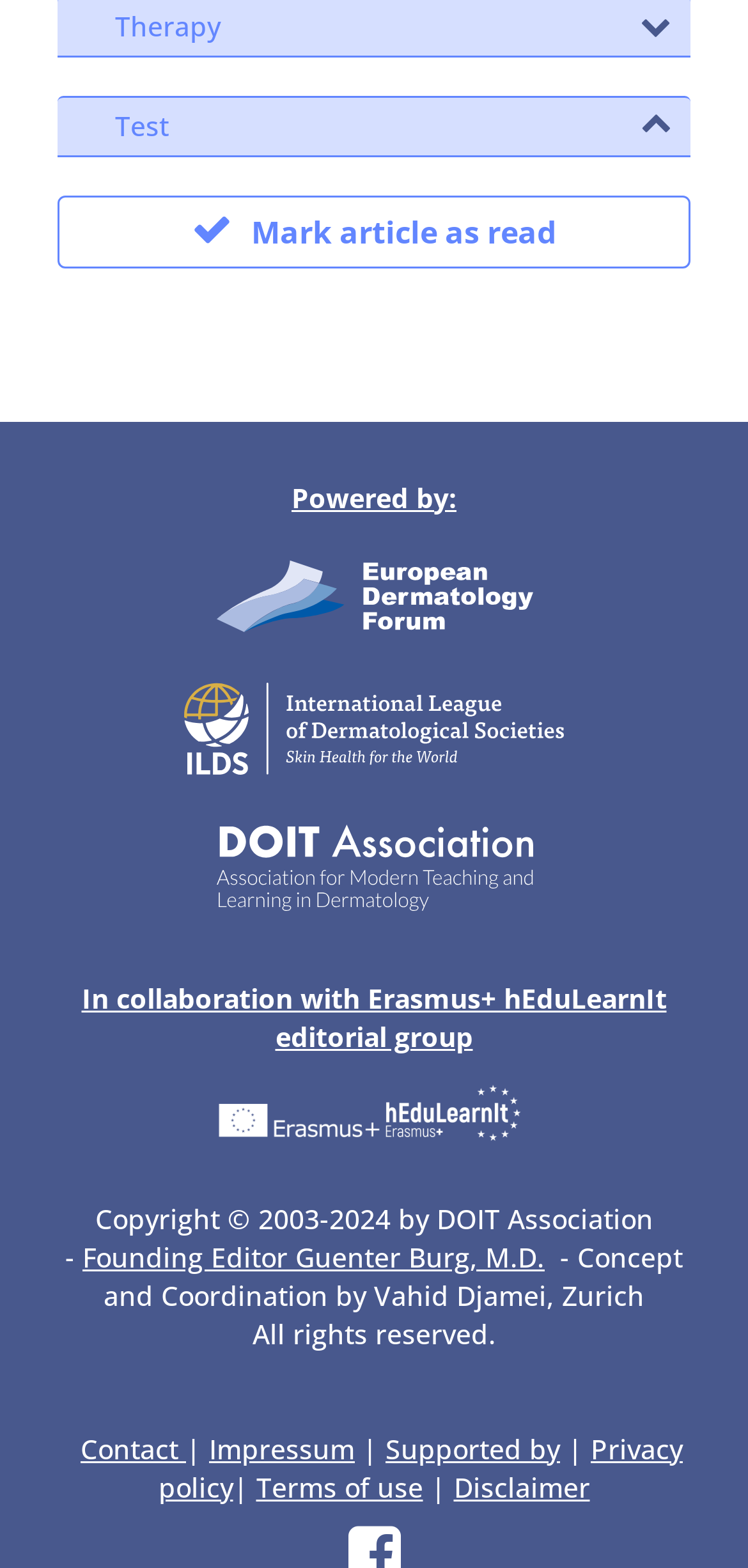What is the name of the logo in the footer?
Look at the image and respond with a one-word or short-phrase answer.

edf logo footer